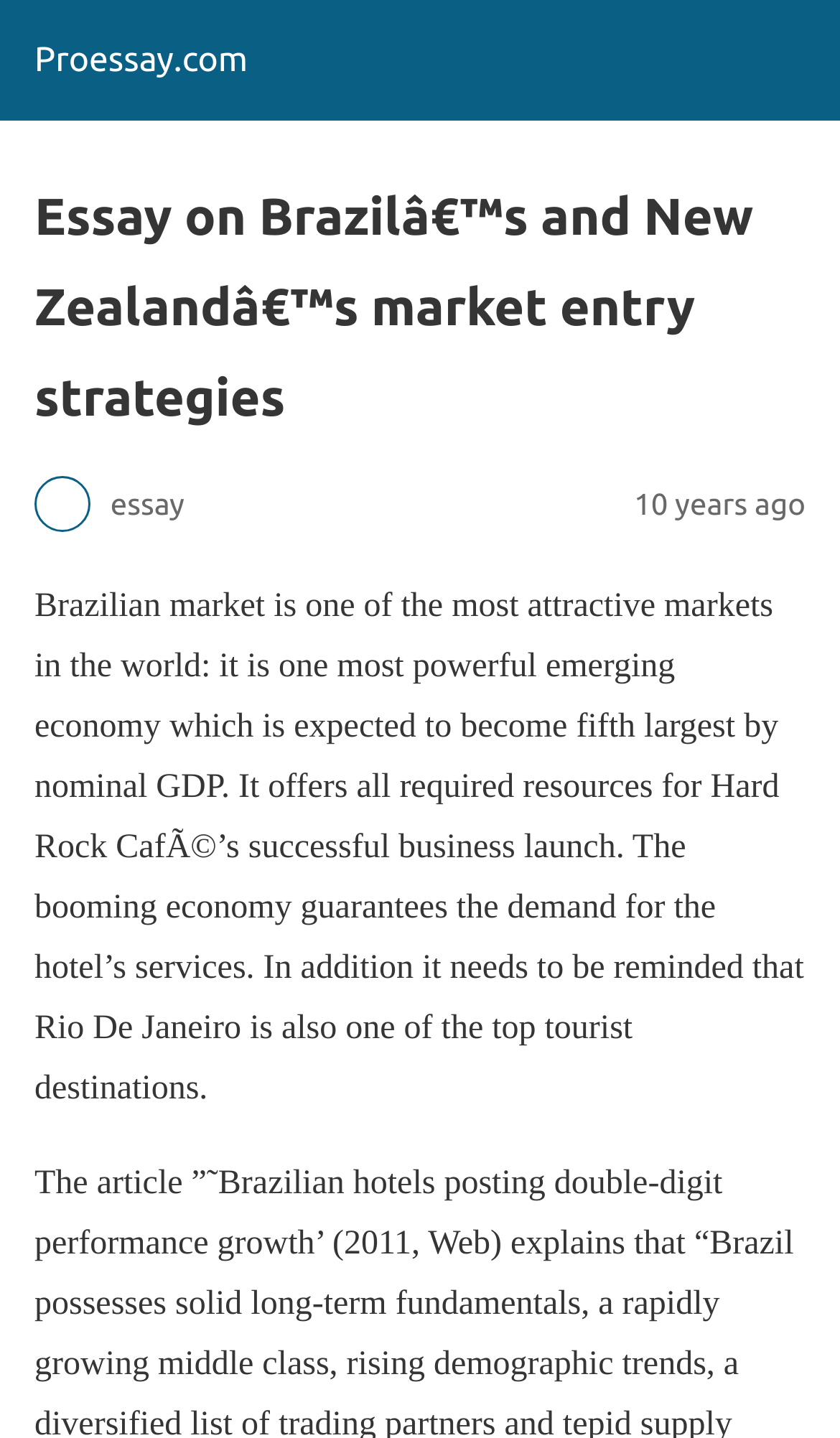Provide the text content of the webpage's main heading.

Essay on Brazilâ€™s and New Zealandâ€™s market entry strategies